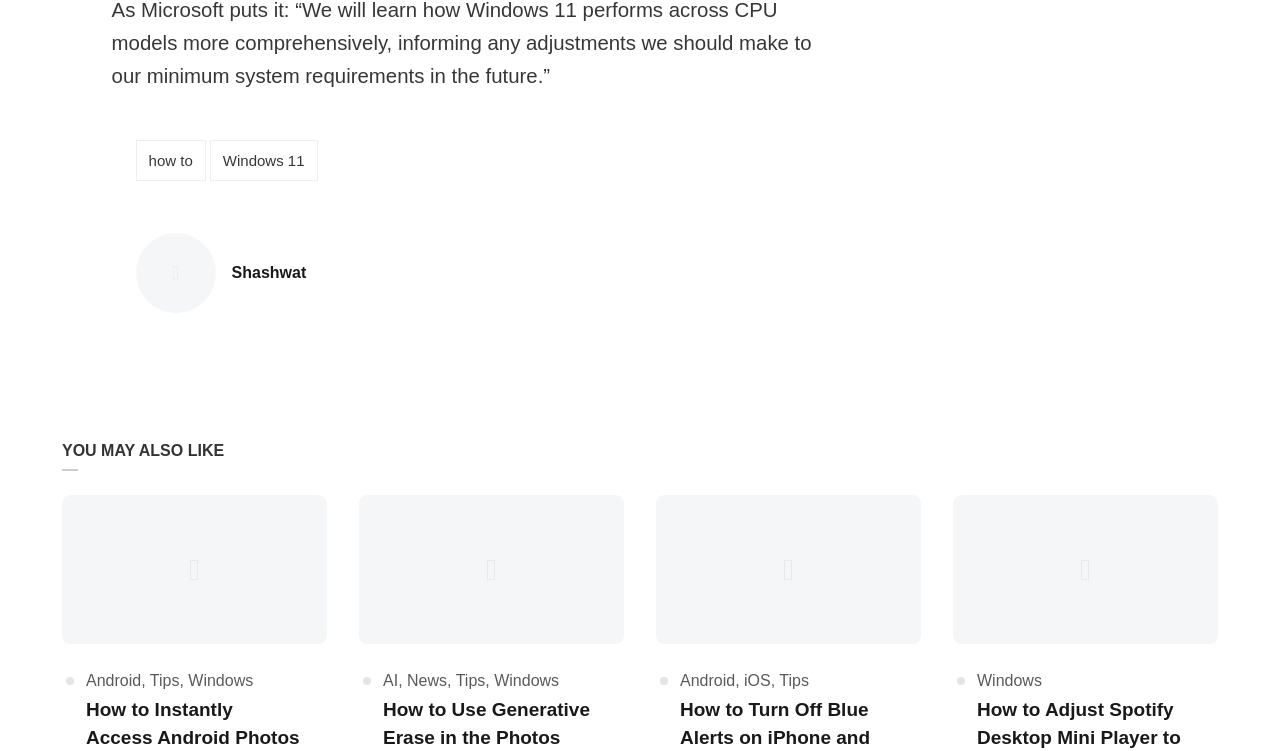Kindly provide the bounding box coordinates of the section you need to click on to fulfill the given instruction: "visit Windows 11 page".

[0.164, 0.187, 0.248, 0.241]